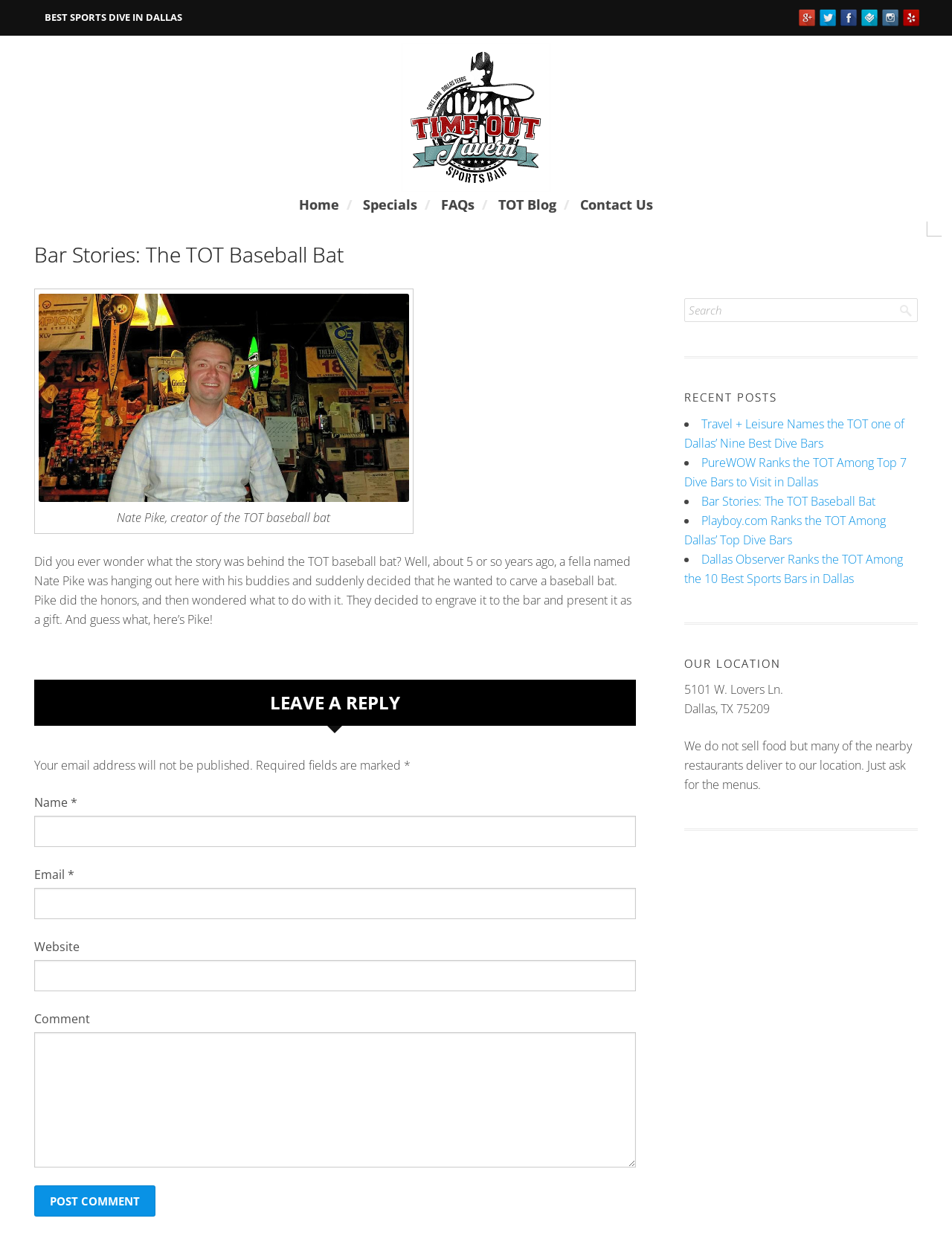Please identify the bounding box coordinates of the element on the webpage that should be clicked to follow this instruction: "Search for something". The bounding box coordinates should be given as four float numbers between 0 and 1, formatted as [left, top, right, bottom].

[0.72, 0.238, 0.963, 0.256]